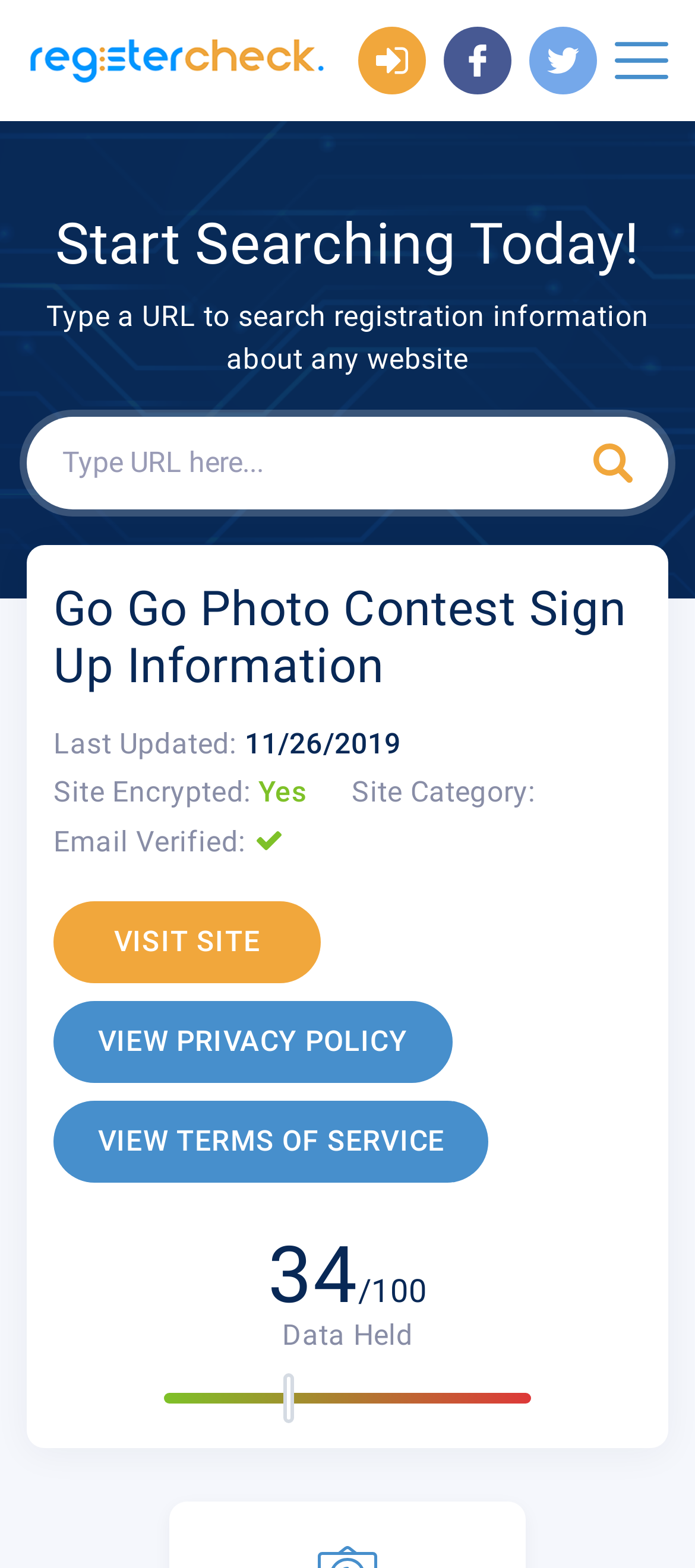Based on the element description: "VISIT SITE", identify the bounding box coordinates for this UI element. The coordinates must be four float numbers between 0 and 1, listed as [left, top, right, bottom].

[0.077, 0.575, 0.462, 0.627]